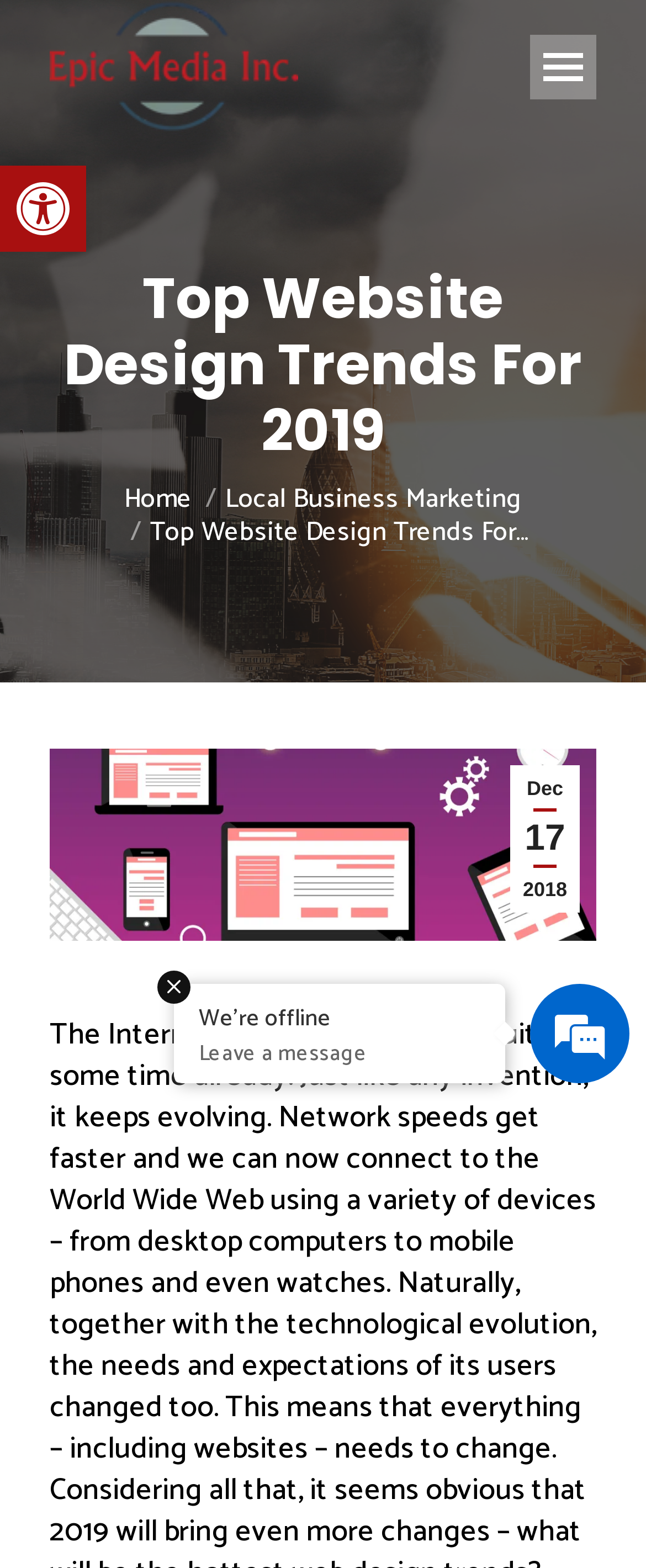Show the bounding box coordinates of the region that should be clicked to follow the instruction: "View top website design trends."

[0.077, 0.169, 0.923, 0.296]